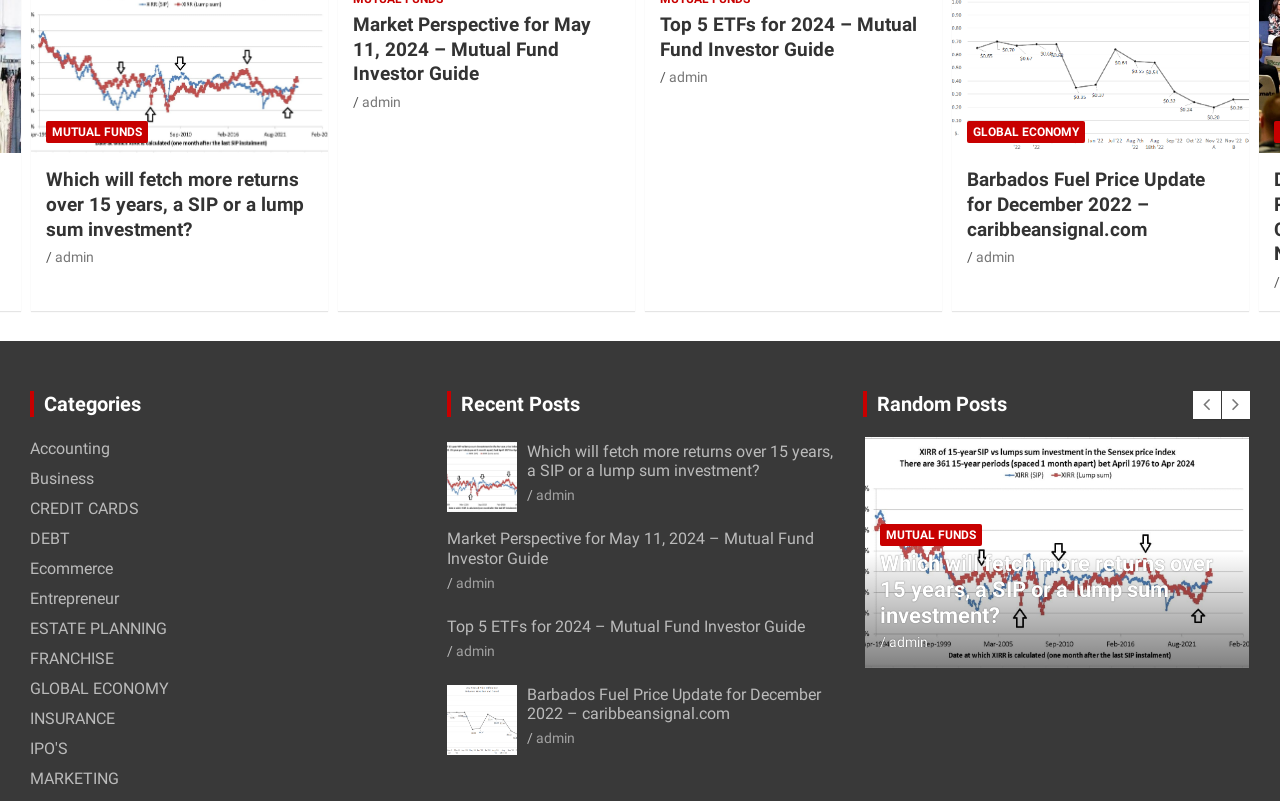Provide a short answer to the following question with just one word or phrase: What is the title of the first recent post?

Which will fetch more returns over 15 years, a SIP or a lump sum investment?